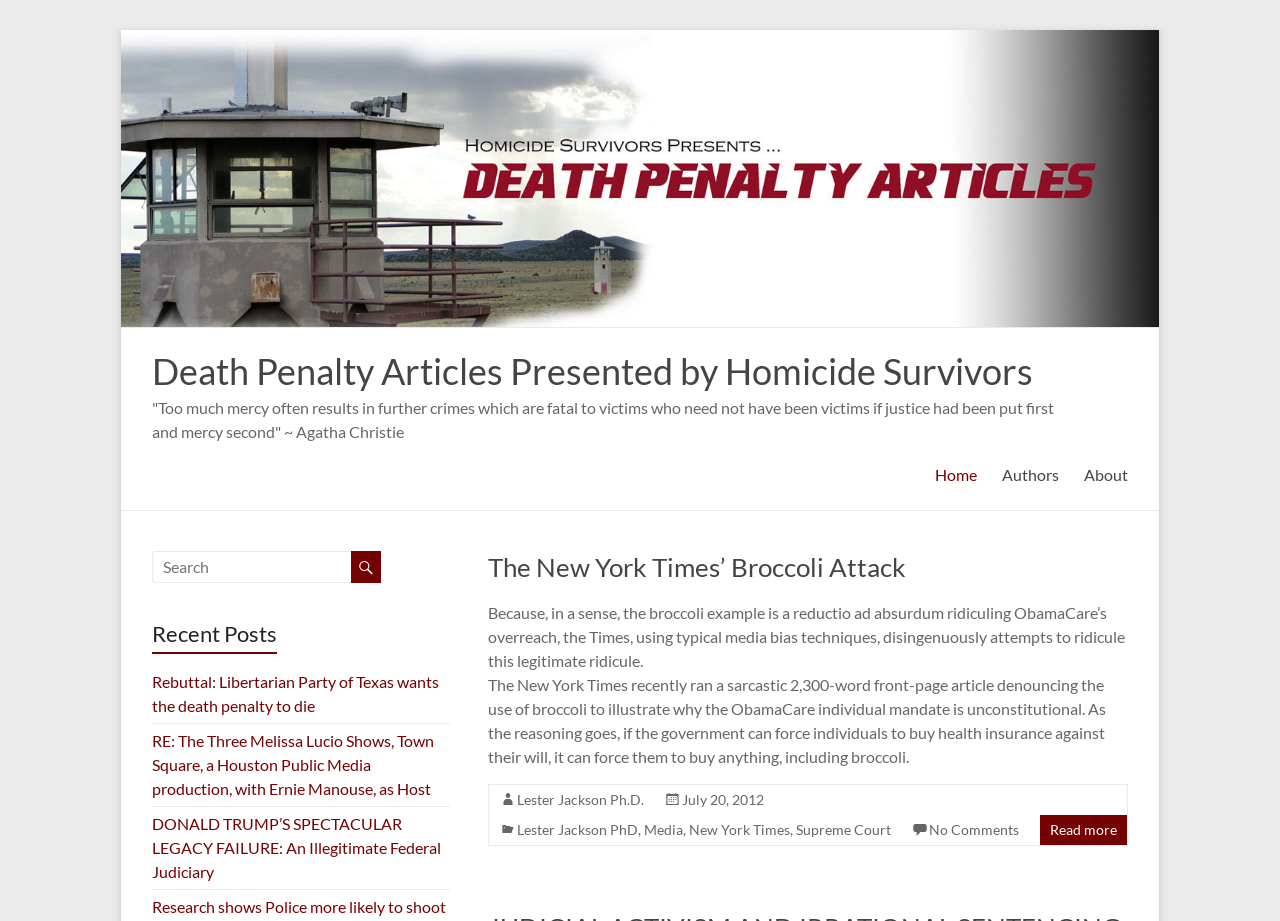Please find the bounding box coordinates of the element that must be clicked to perform the given instruction: "Search for articles". The coordinates should be four float numbers from 0 to 1, i.e., [left, top, right, bottom].

[0.119, 0.598, 0.275, 0.633]